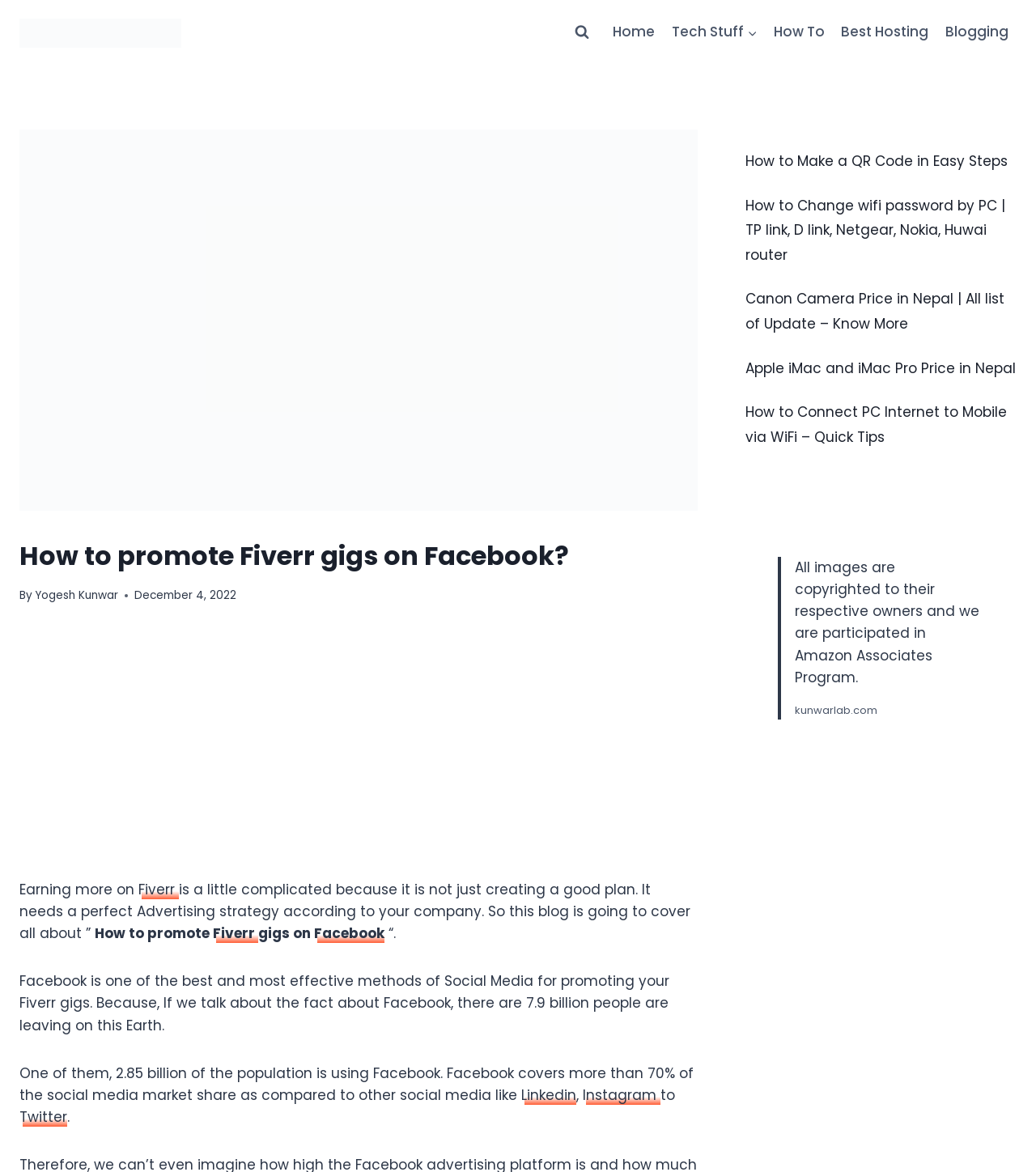Generate the text content of the main headline of the webpage.

How to promote Fiverr gigs on Facebook?